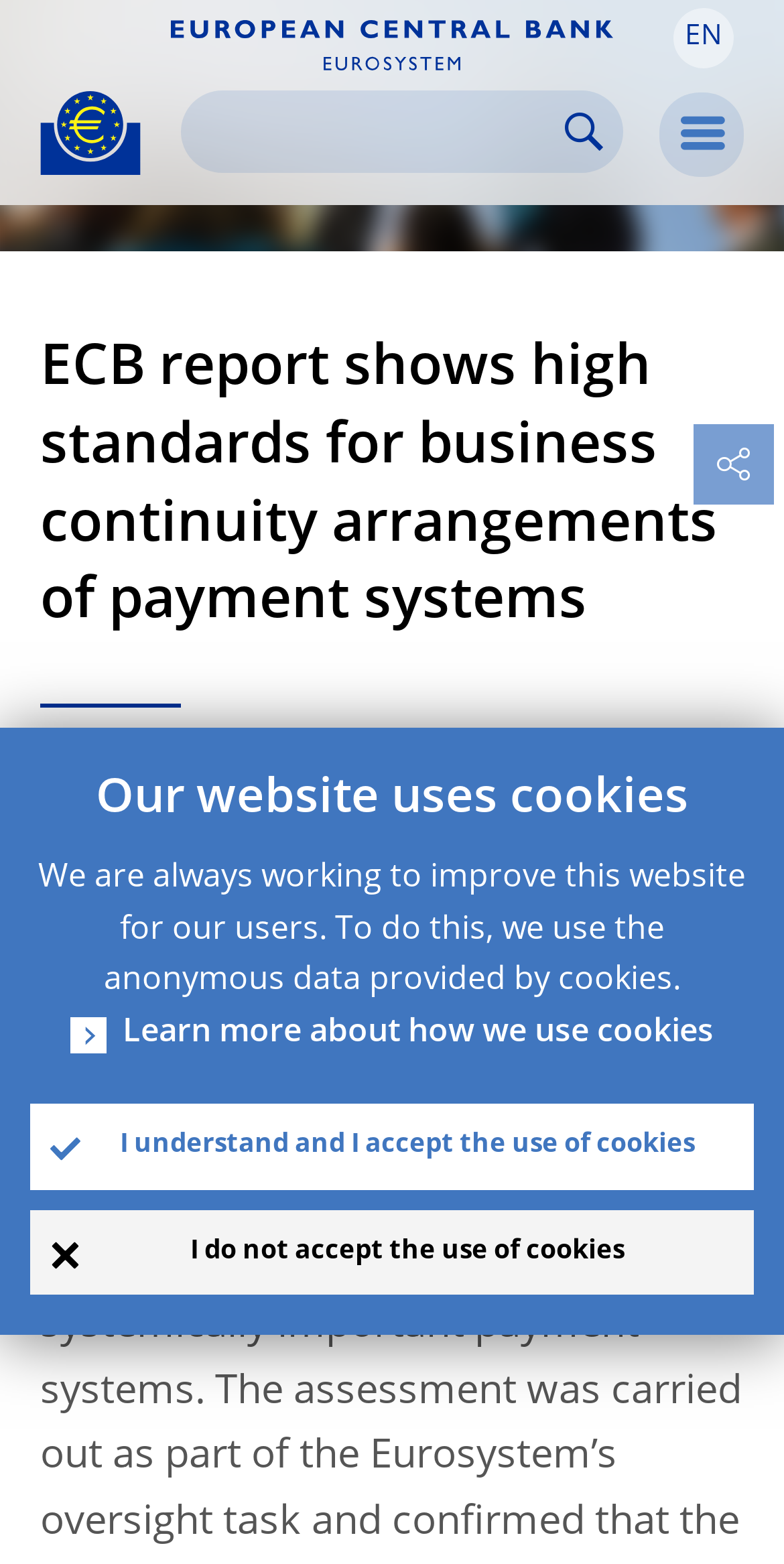Given the description "Menu", determine the bounding box of the corresponding UI element.

[0.841, 0.059, 0.949, 0.113]